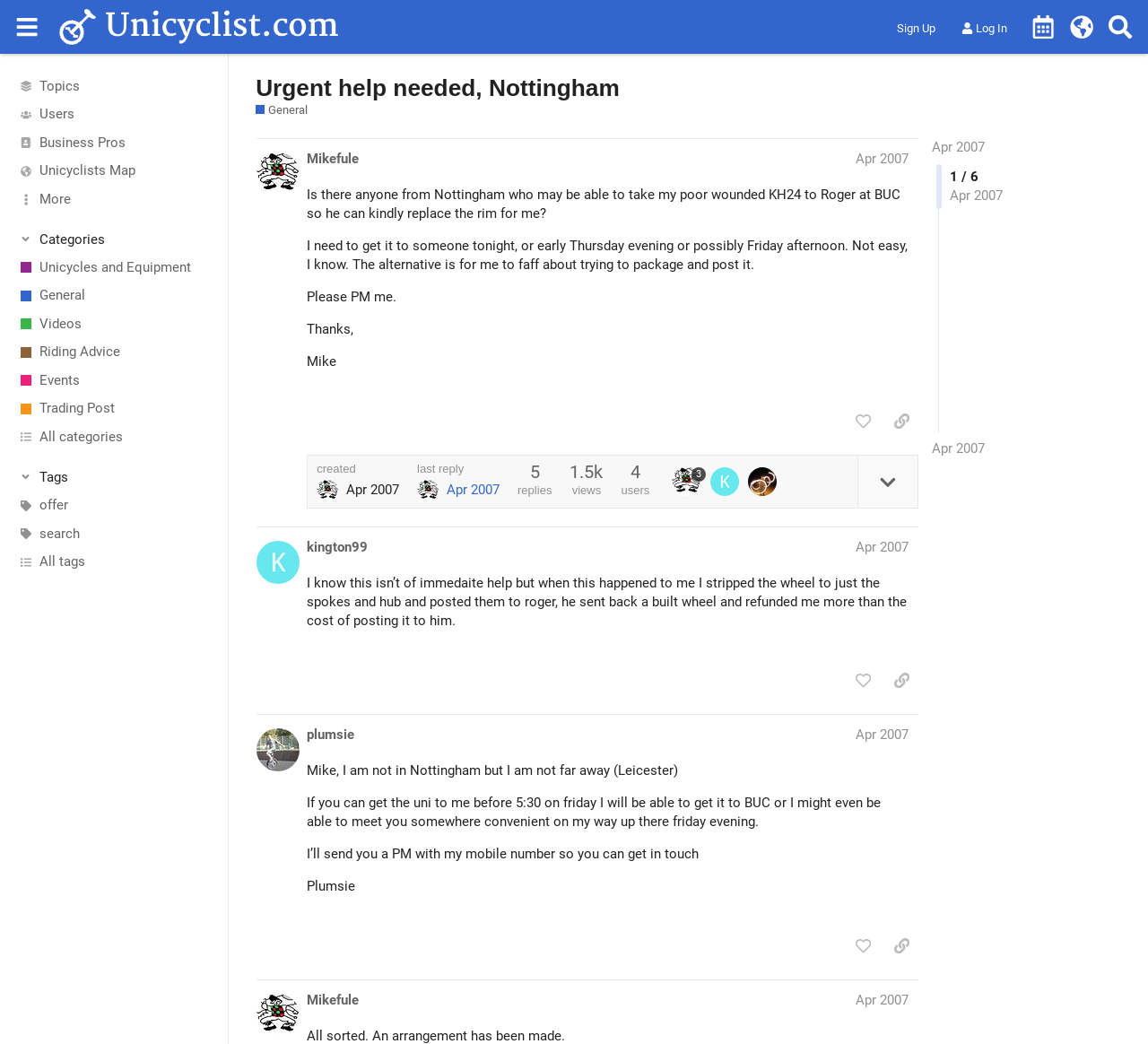How many users are participating in this thread?
Examine the image and give a concise answer in one word or a short phrase.

3